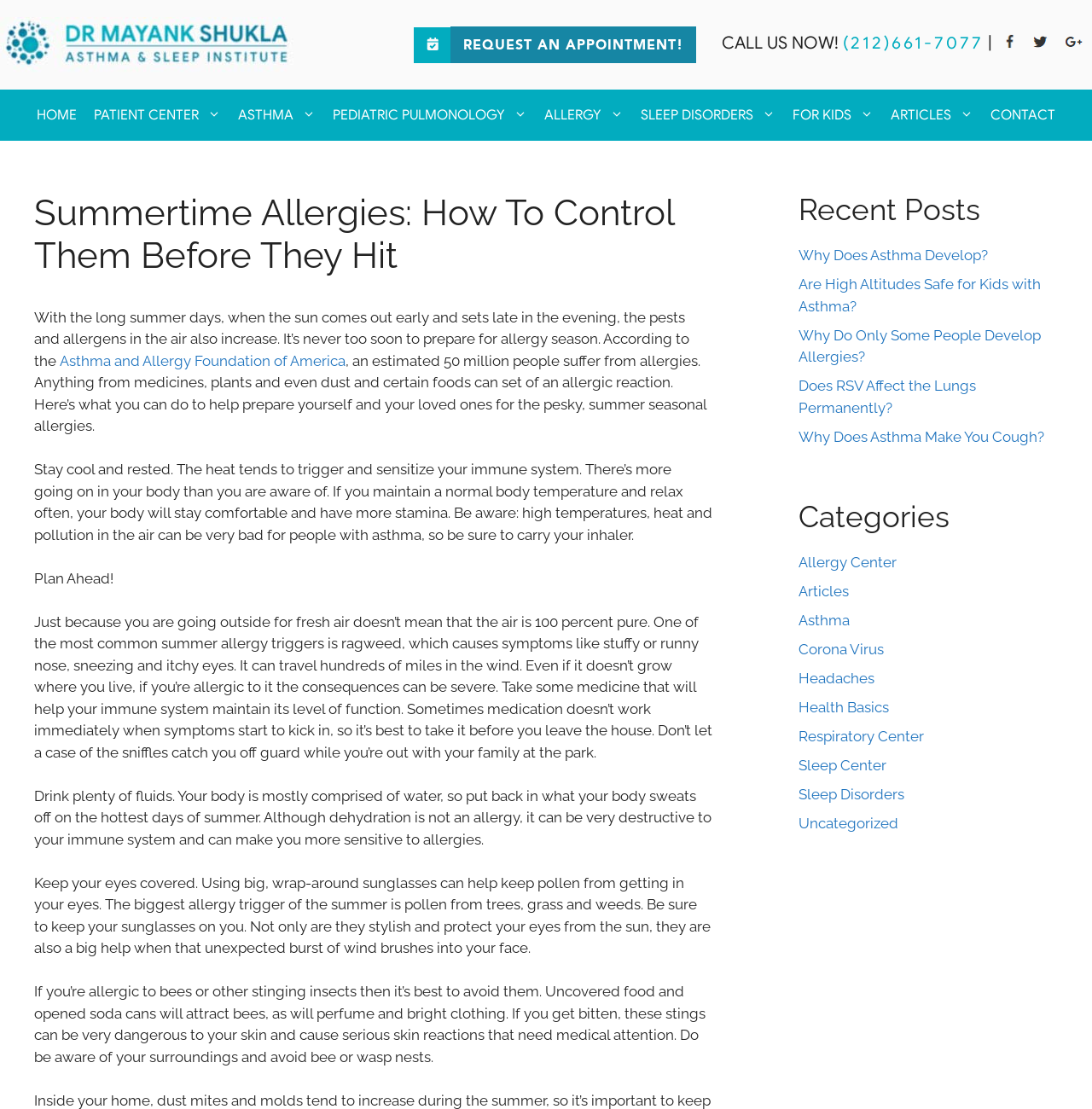What is the phone number to call for an appointment?
Using the details shown in the screenshot, provide a comprehensive answer to the question.

I found the phone number by looking at the top-right section of the webpage, where it says 'CALL US NOW!' and provides the phone number.